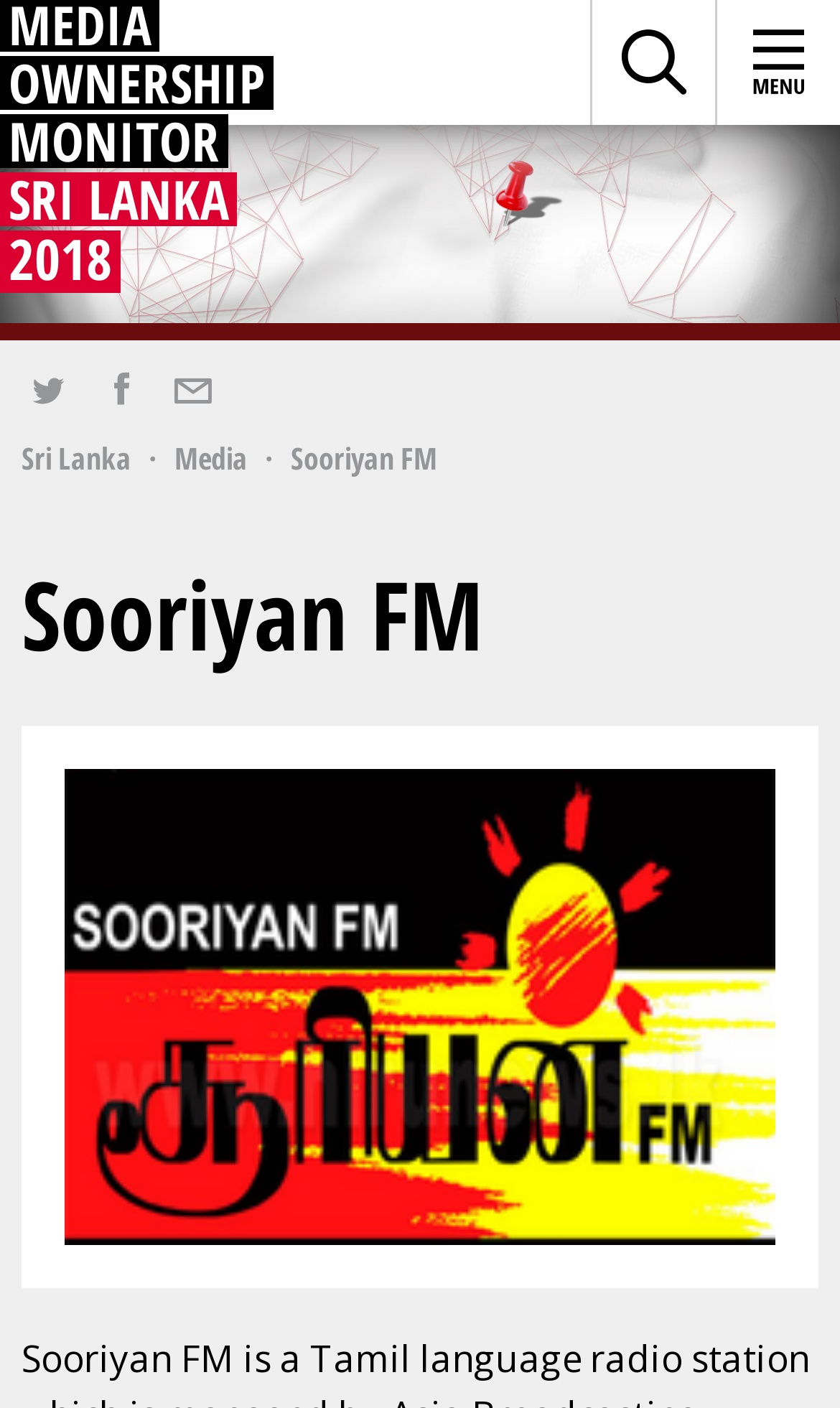What is the country where the radio station is located?
Examine the image closely and answer the question with as much detail as possible.

The country where the radio station is located can be found in the link 'Sri Lanka' which is located below the social media links.